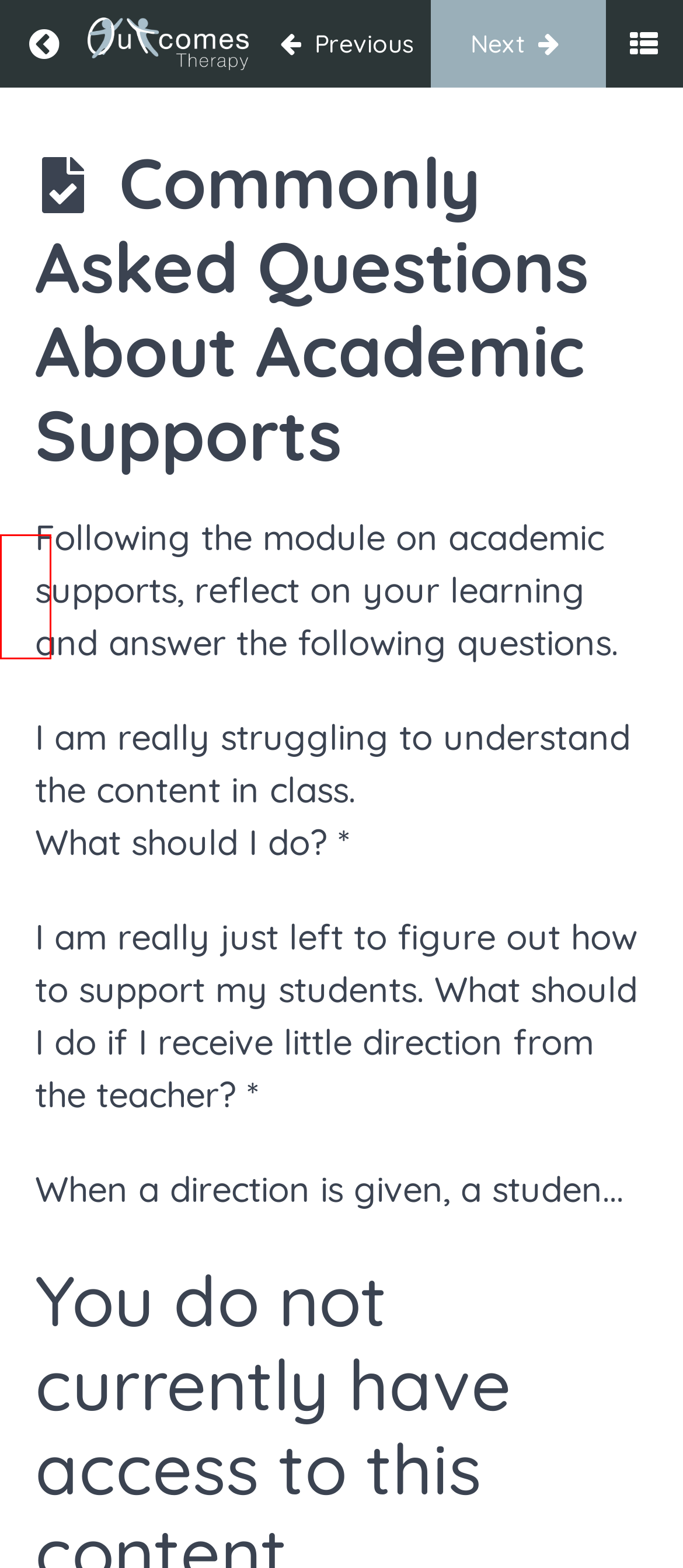You have a screenshot of a webpage with a red rectangle bounding box. Identify the best webpage description that corresponds to the new webpage after clicking the element within the red bounding box. Here are the candidates:
A. What is inclusive education? - OuTcomes Therapy
B. Login - OuTcomes Therapy
C. History of Inclusive Education - OuTcomes Therapy
D. Commonly Asked Questions About the Role of Educational Assistants - OuTcomes Therapy
E. TEAM Digital Resources for Educational Assistants - OuTcomes Therapy
F. Video: Disabling Segregation: Dan Habib - OuTcomes Therapy
G. Home - OuTcomes Therapy
H. Welcome & Introduction - OuTcomes Therapy

H